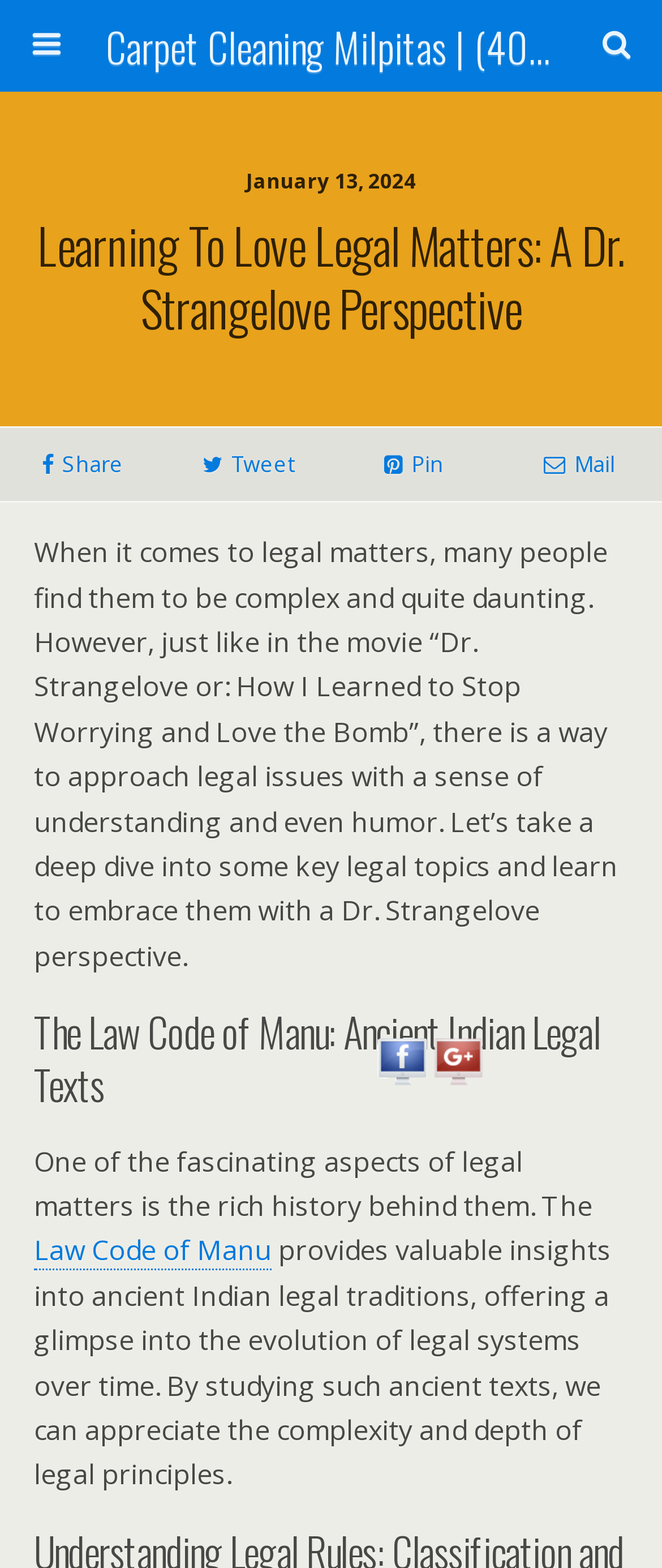Please determine the bounding box coordinates of the element to click on in order to accomplish the following task: "Search for Carpet Cleaning Milpitas". Ensure the coordinates are four float numbers ranging from 0 to 1, i.e., [left, top, right, bottom].

[0.16, 0.0, 0.84, 0.058]